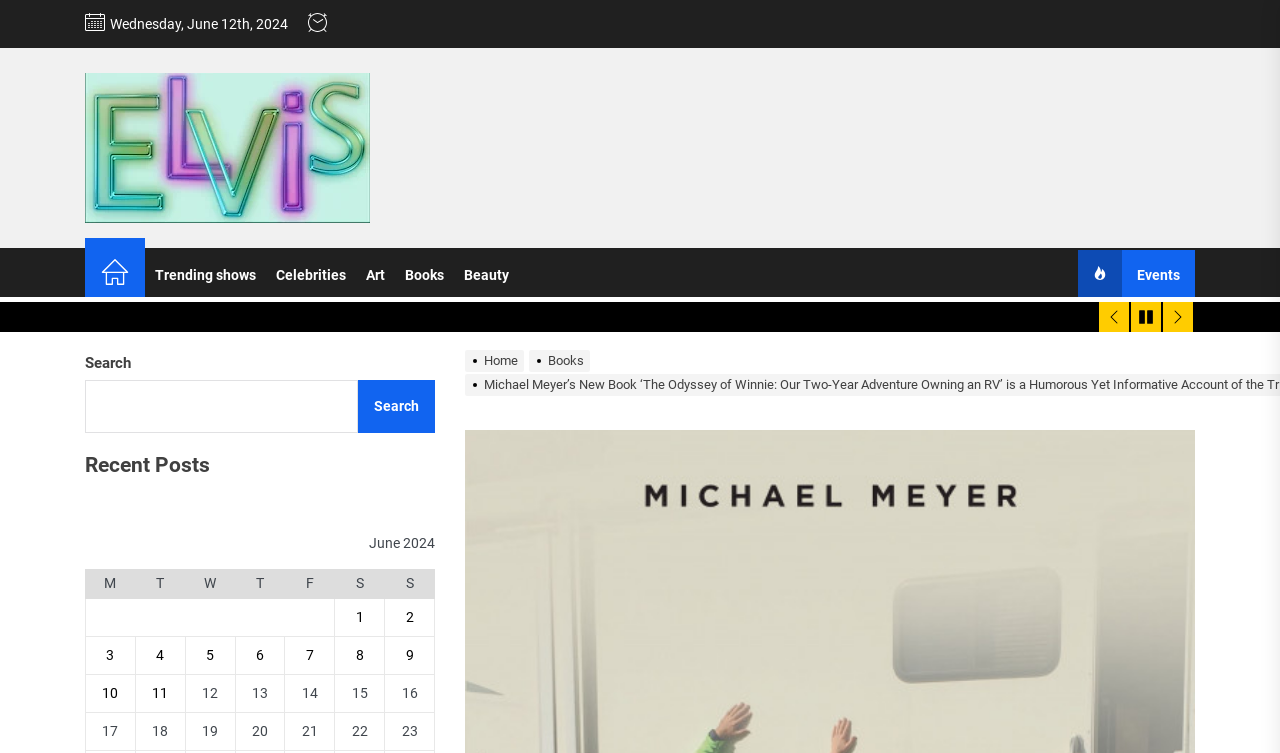Please specify the bounding box coordinates in the format (top-left x, top-left y, bottom-right x, bottom-right y), with all values as floating point numbers between 0 and 1. Identify the bounding box of the UI element described by: parent_node: Elvis Tribute

[0.066, 0.086, 0.289, 0.286]